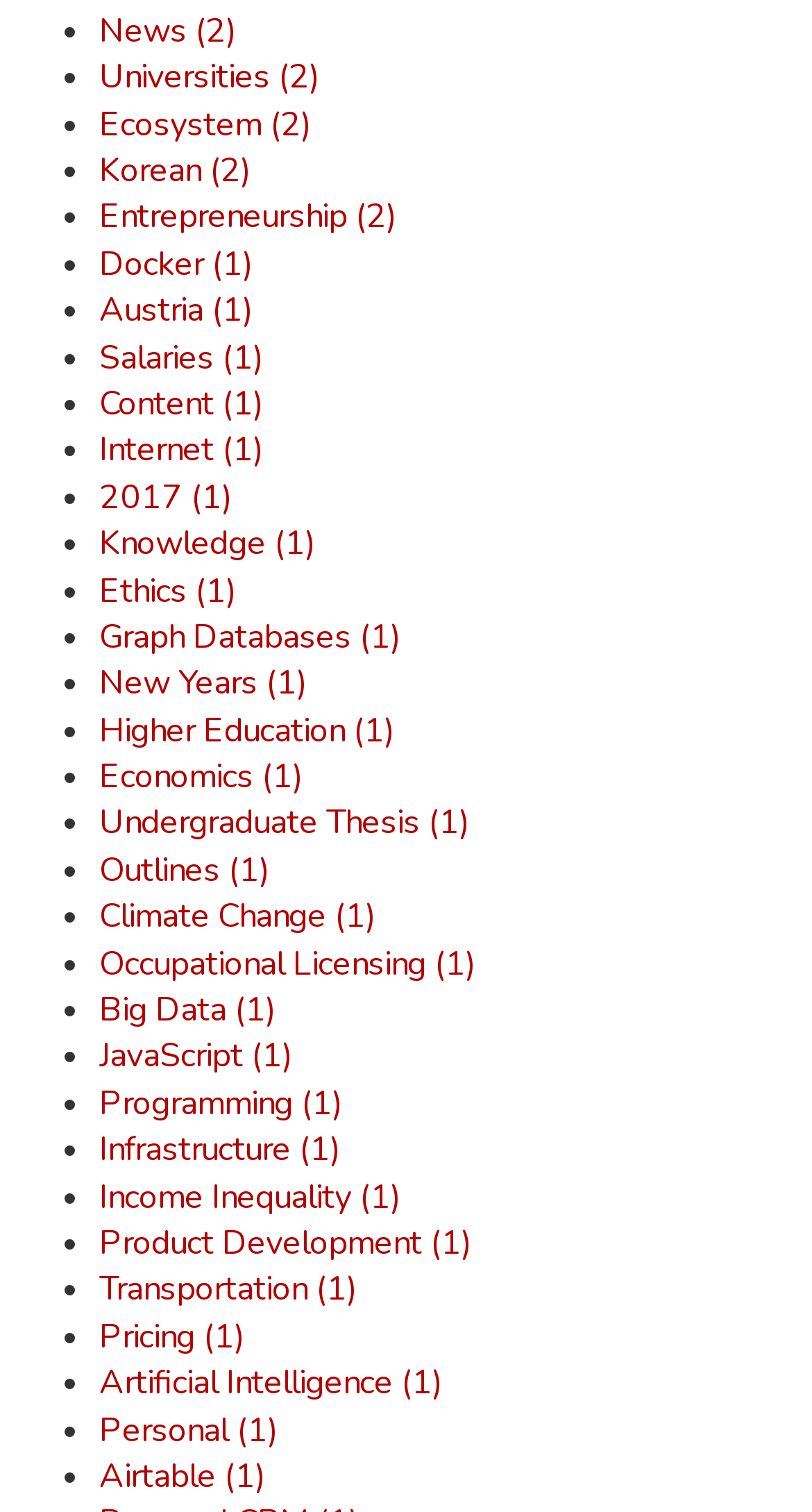Provide a brief response in the form of a single word or phrase:
What is the last link on the webpage?

Airtable